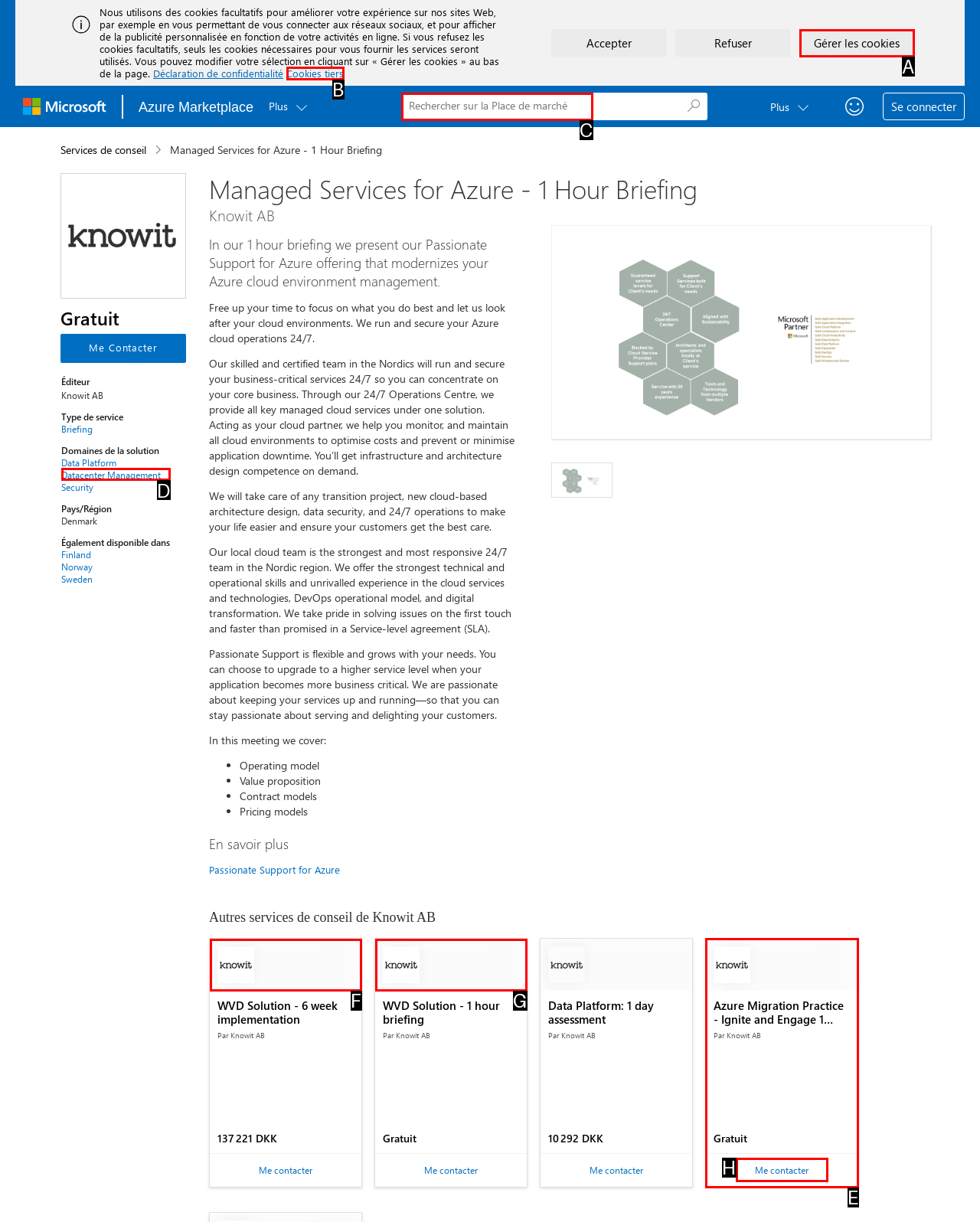Select the HTML element that corresponds to the description: aria-label="search azure marketplace apps"
Reply with the letter of the correct option from the given choices.

C